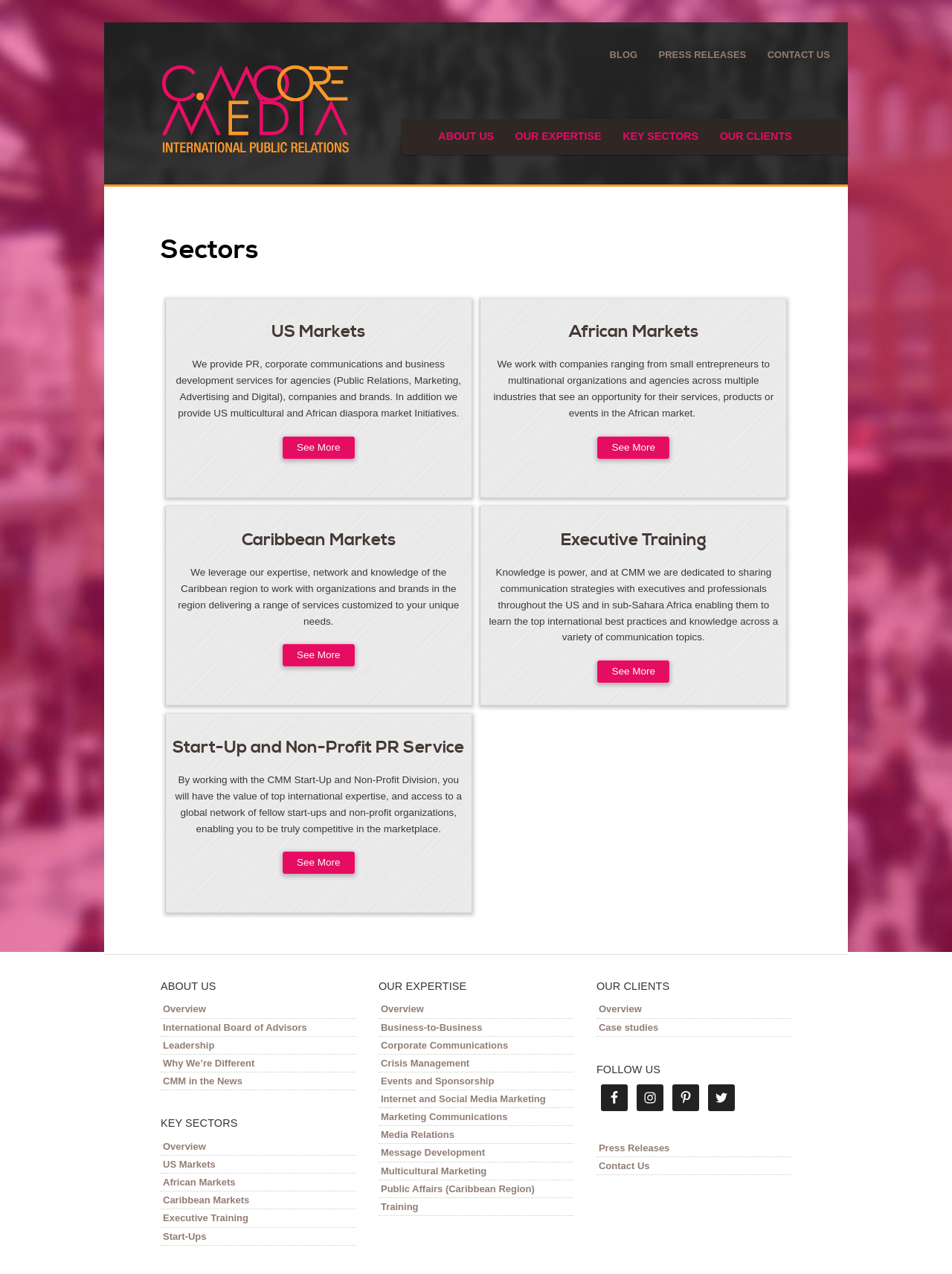Using the information in the image, give a detailed answer to the following question: What type of services does C. Moore Media provide?

Based on the webpage, C. Moore Media provides PR, corporate communications, and business development services for agencies, companies, and brands. This information can be found in the section 'US Markets' where it is stated that 'We provide PR, corporate communications and business development services for agencies (Public Relations, Marketing, Advertising and Digital), companies and brands.'